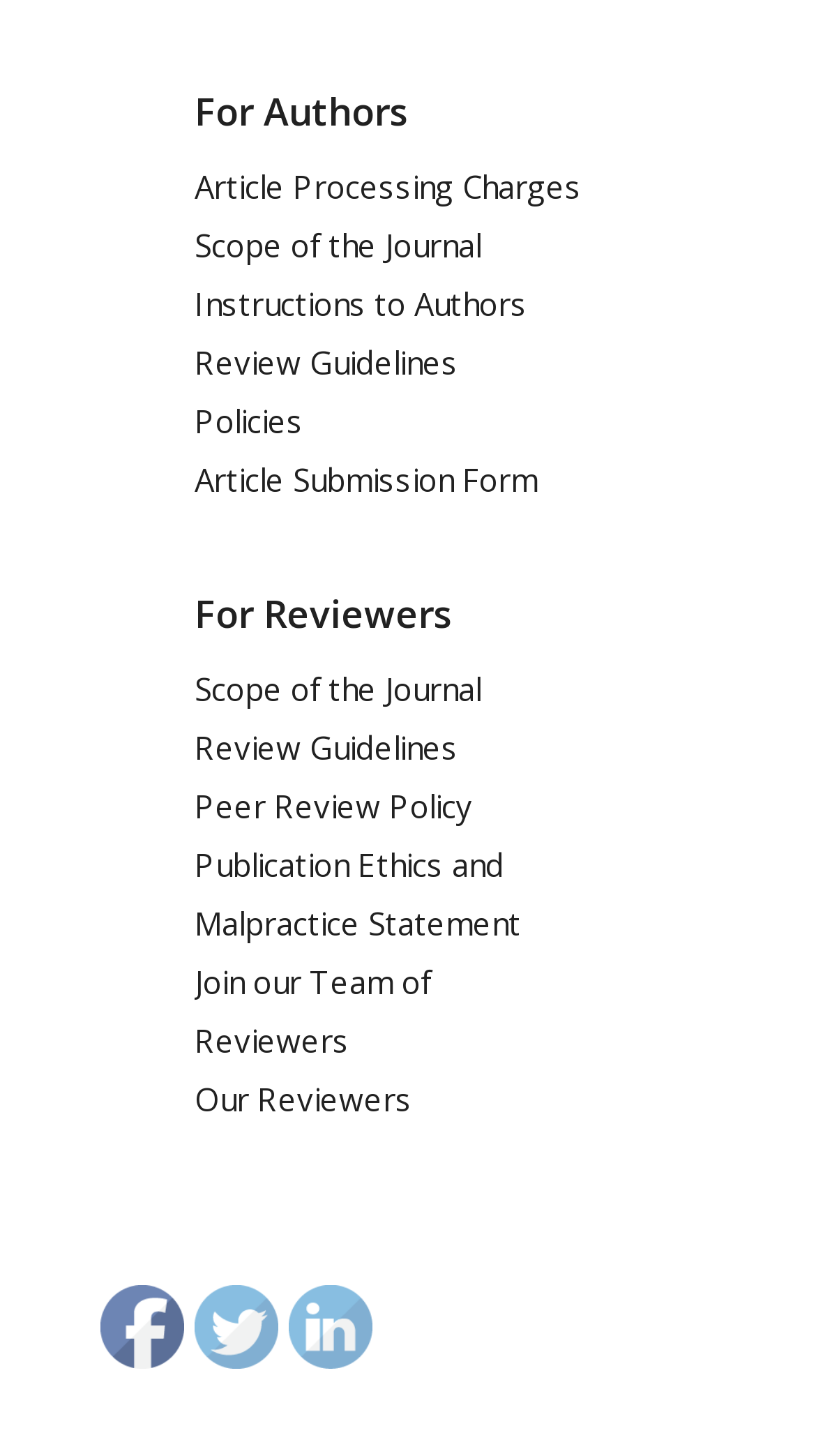Please mark the clickable region by giving the bounding box coordinates needed to complete this instruction: "Click the Send button".

None